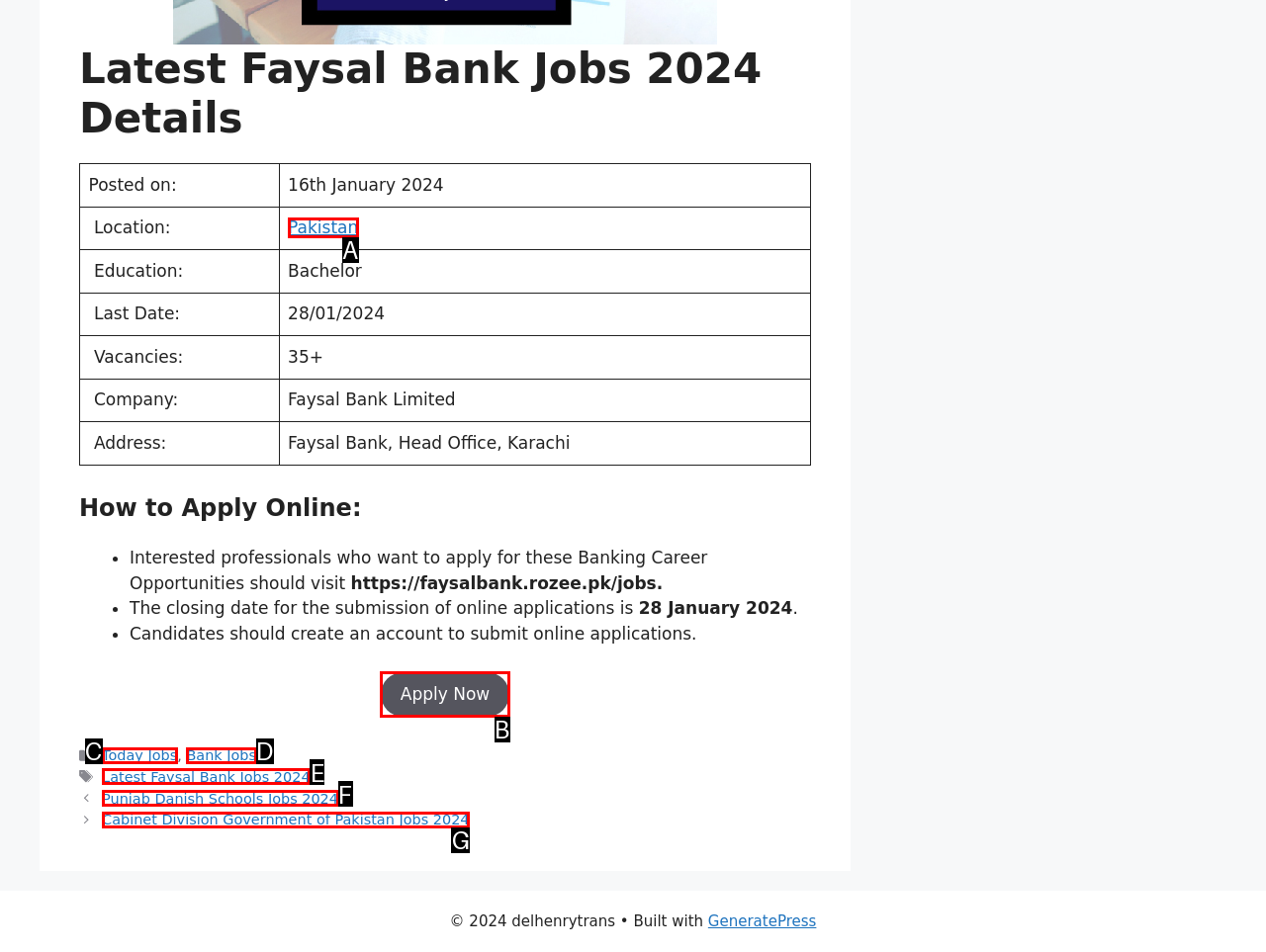Using the description: Film News
Identify the letter of the corresponding UI element from the choices available.

None